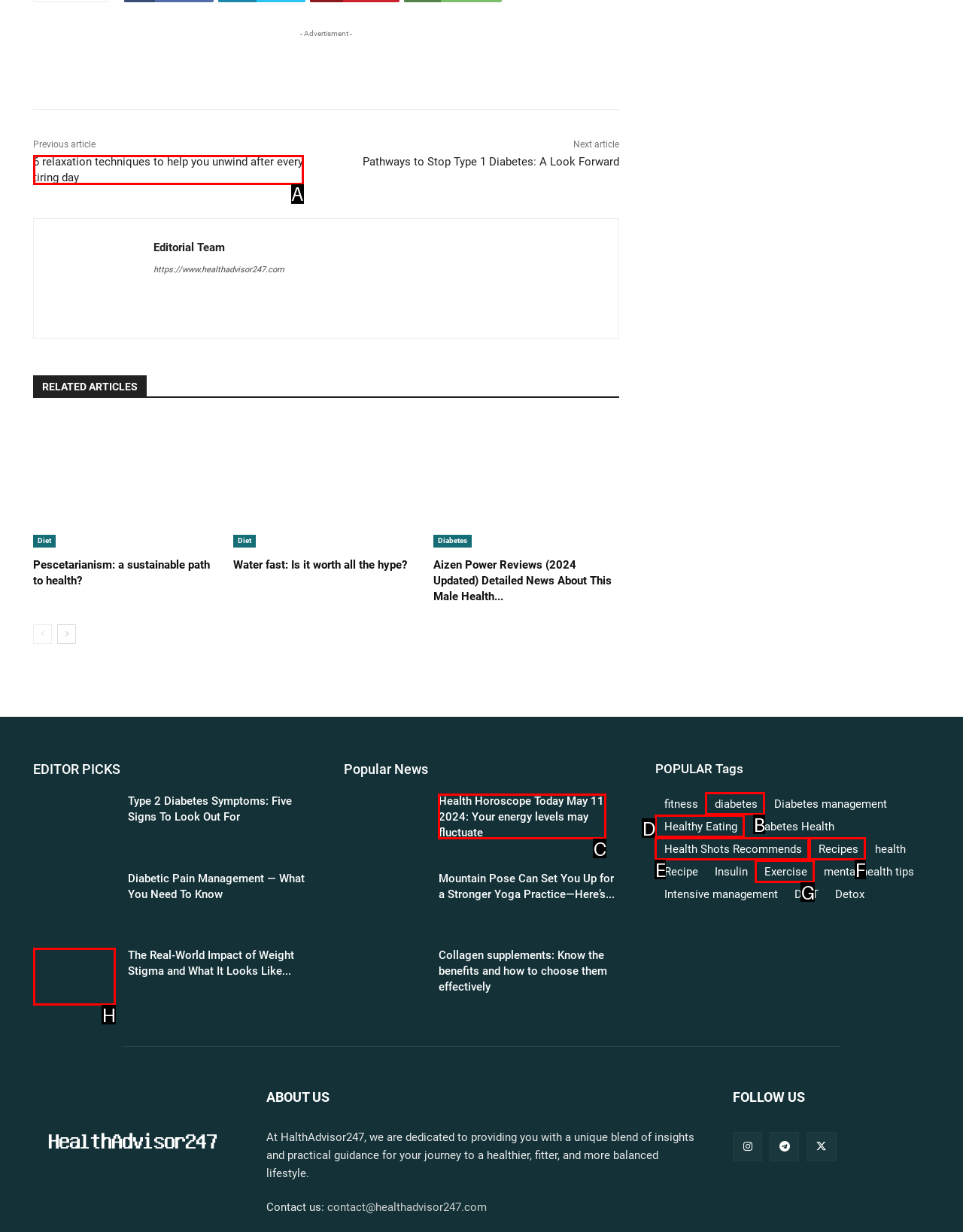Given the description: Health Shots Recommends, select the HTML element that best matches it. Reply with the letter of your chosen option.

E